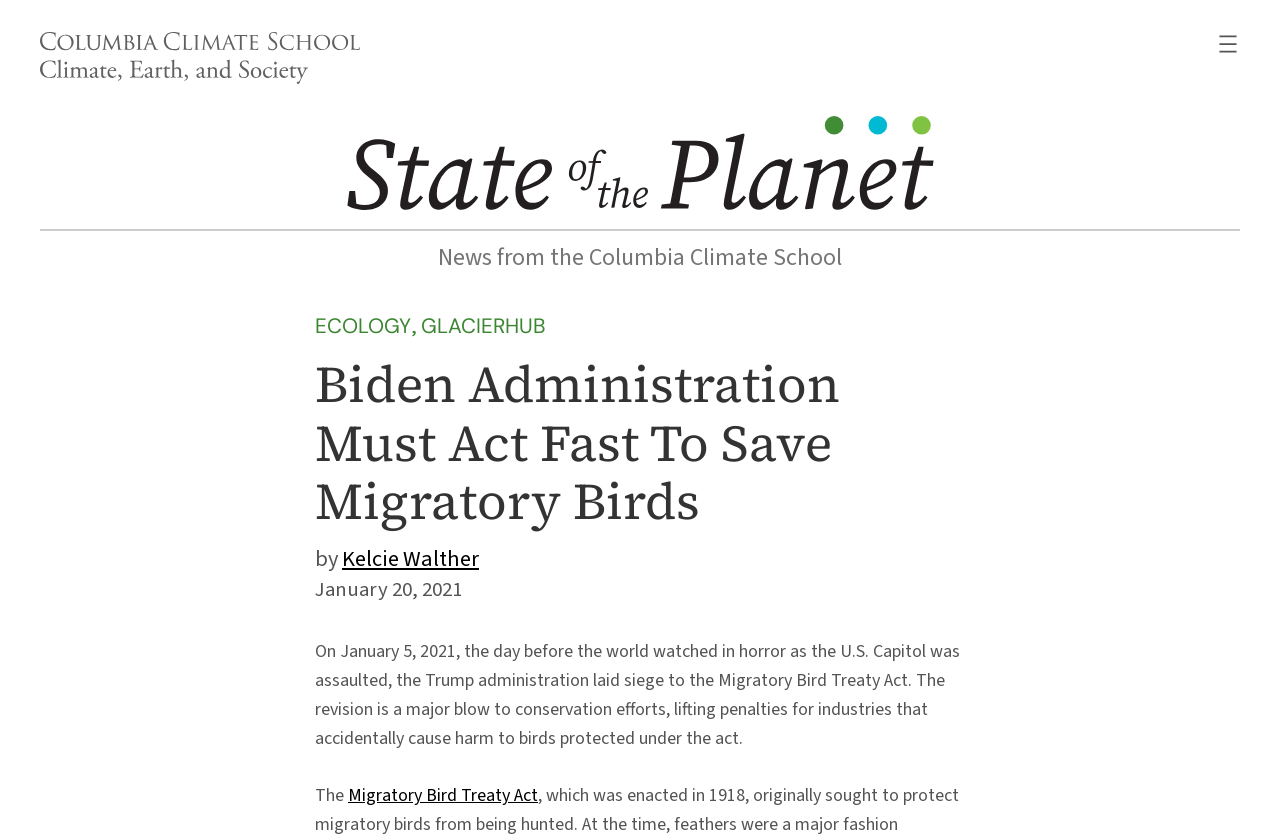Please determine the bounding box of the UI element that matches this description: GlacierHub. The coordinates should be given as (top-left x, top-left y, bottom-right x, bottom-right y), with all values between 0 and 1.

[0.329, 0.373, 0.427, 0.405]